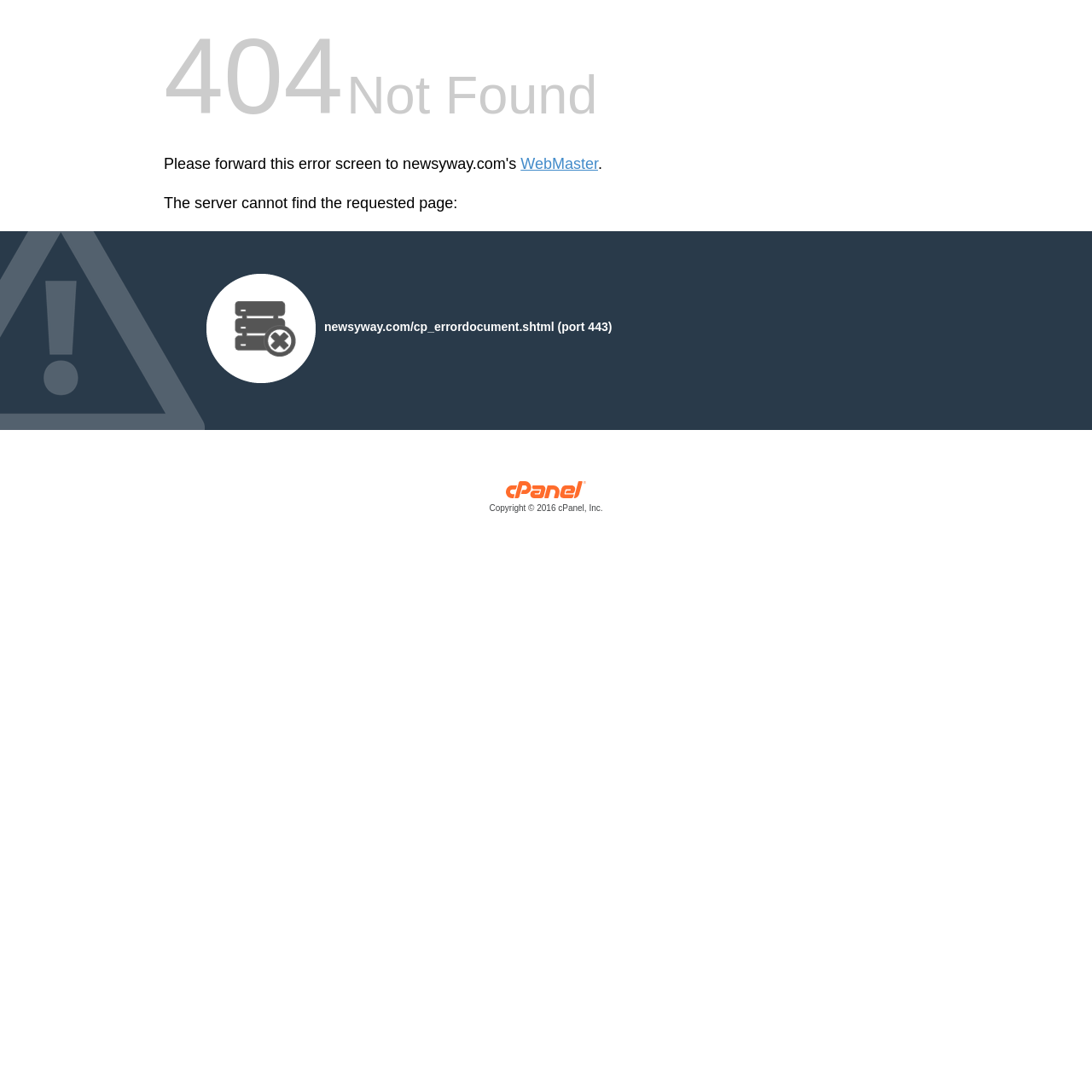What is the error message on this page?
Answer with a single word or short phrase according to what you see in the image.

The server cannot find the requested page: